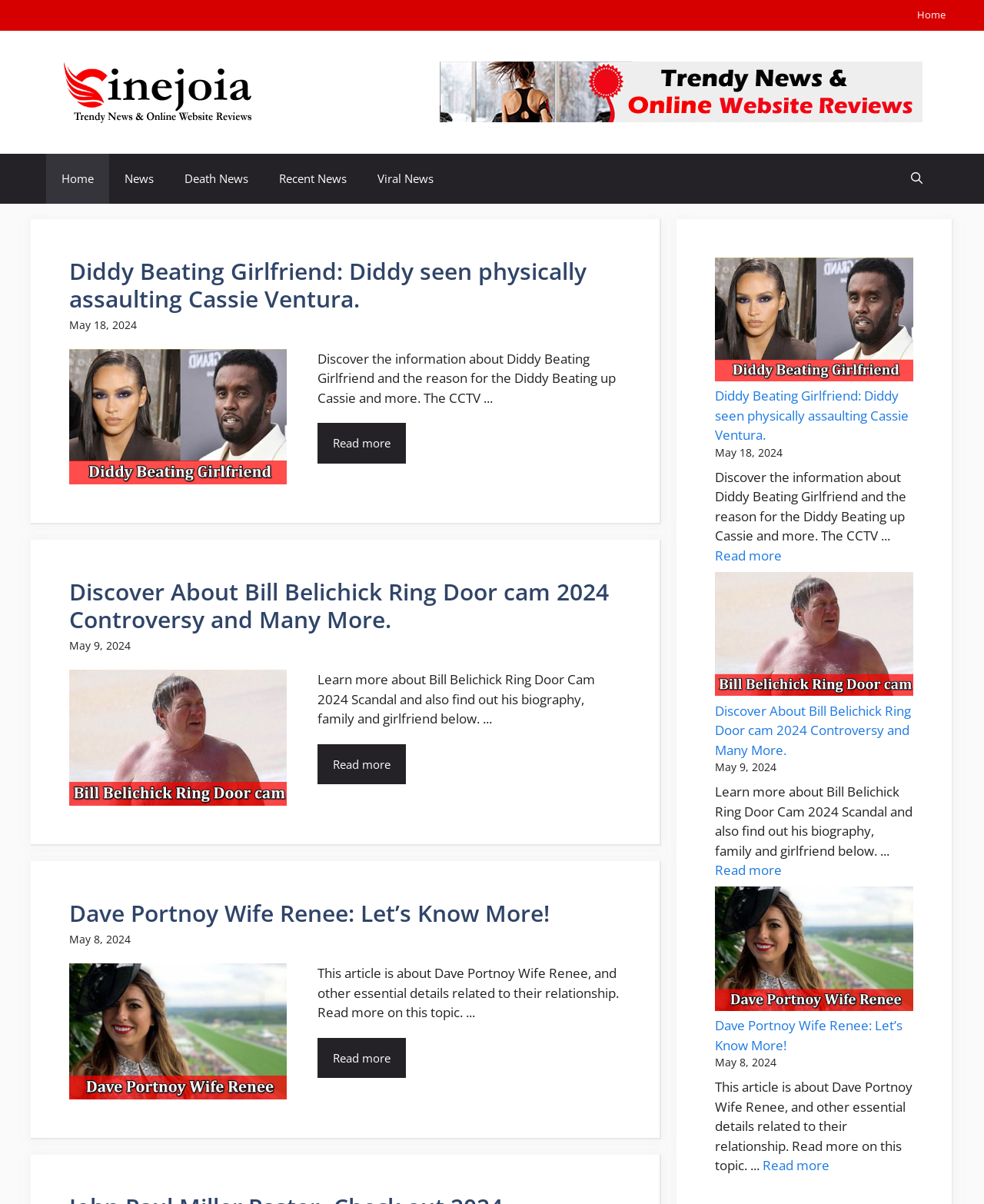What is the topic of the first news article?
Please look at the screenshot and answer in one word or a short phrase.

Diddy Beating Girlfriend